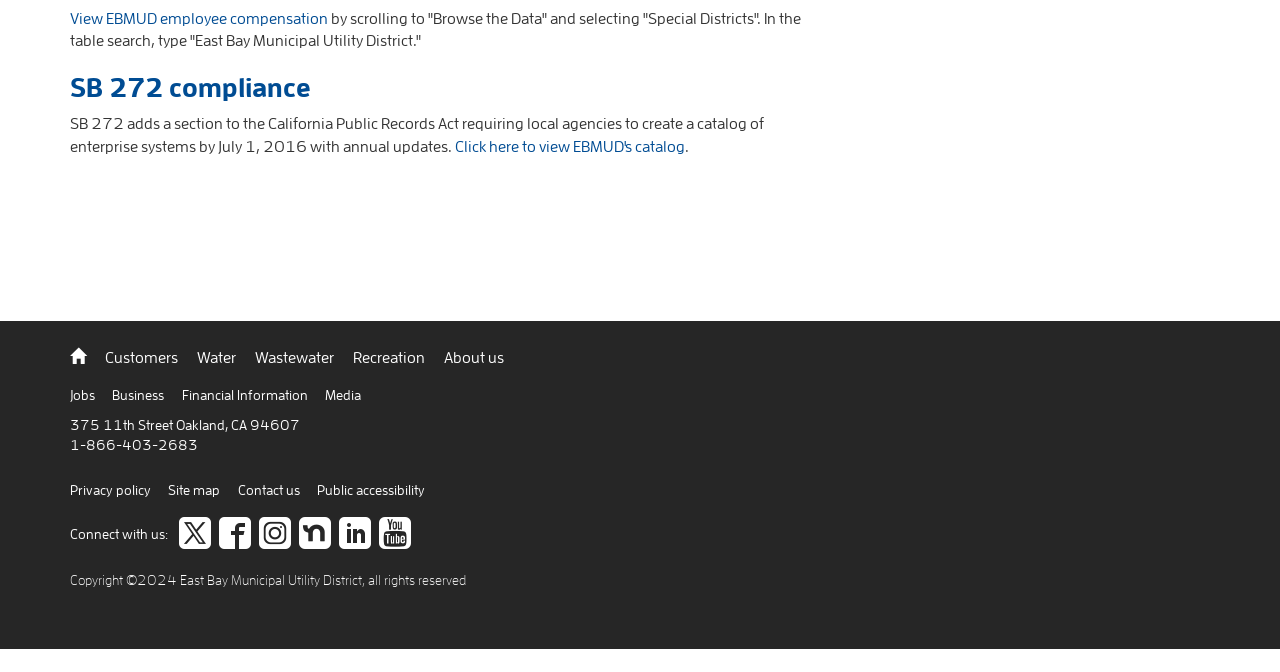Locate the bounding box coordinates of the clickable element to fulfill the following instruction: "View financial information". Provide the coordinates as four float numbers between 0 and 1 in the format [left, top, right, bottom].

[0.142, 0.576, 0.254, 0.599]